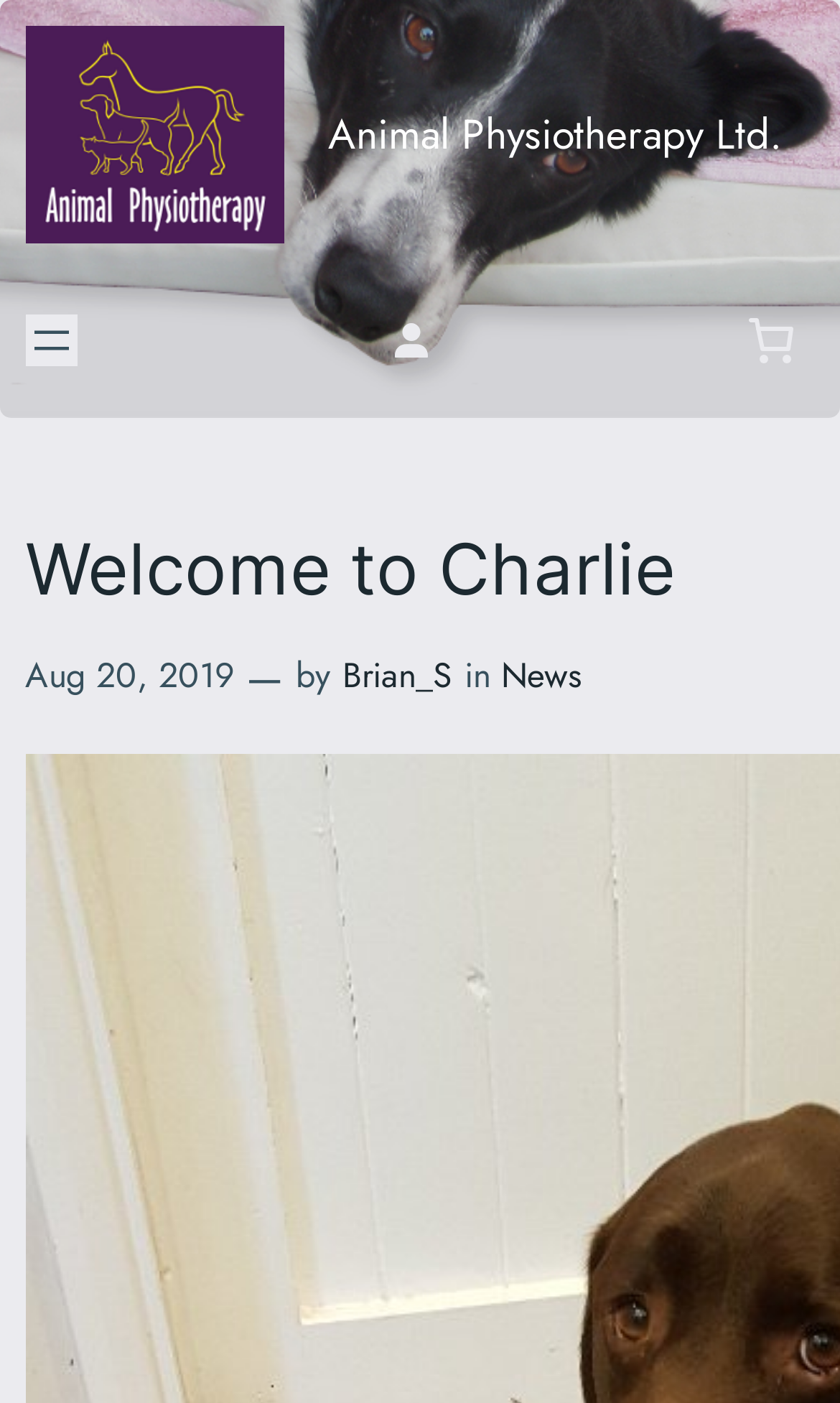What is the author of the news article?
Based on the image, provide your answer in one word or phrase.

Brian_S